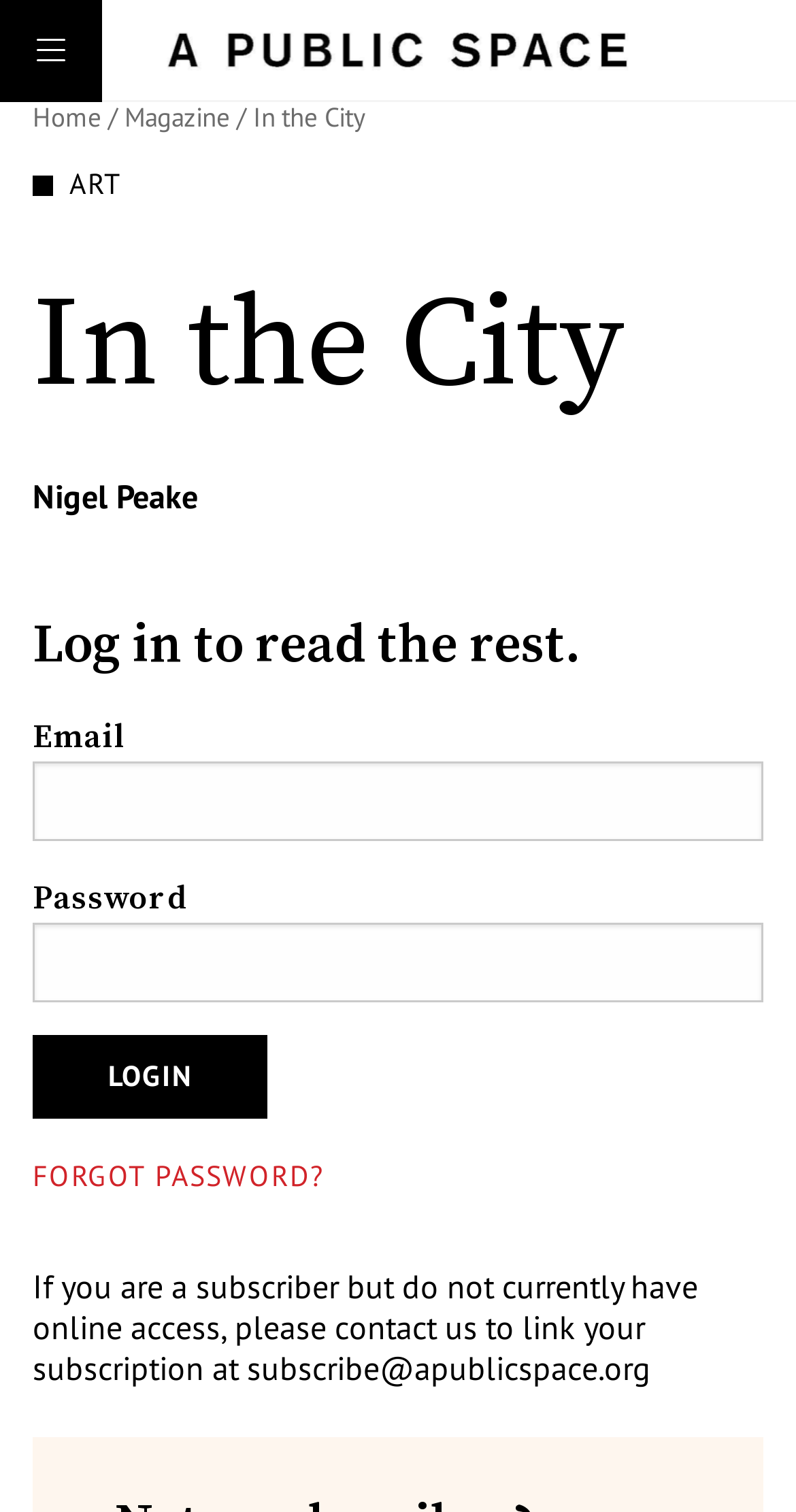Locate the bounding box coordinates of the element that needs to be clicked to carry out the instruction: "open side navigation". The coordinates should be given as four float numbers ranging from 0 to 1, i.e., [left, top, right, bottom].

[0.0, 0.0, 0.128, 0.068]